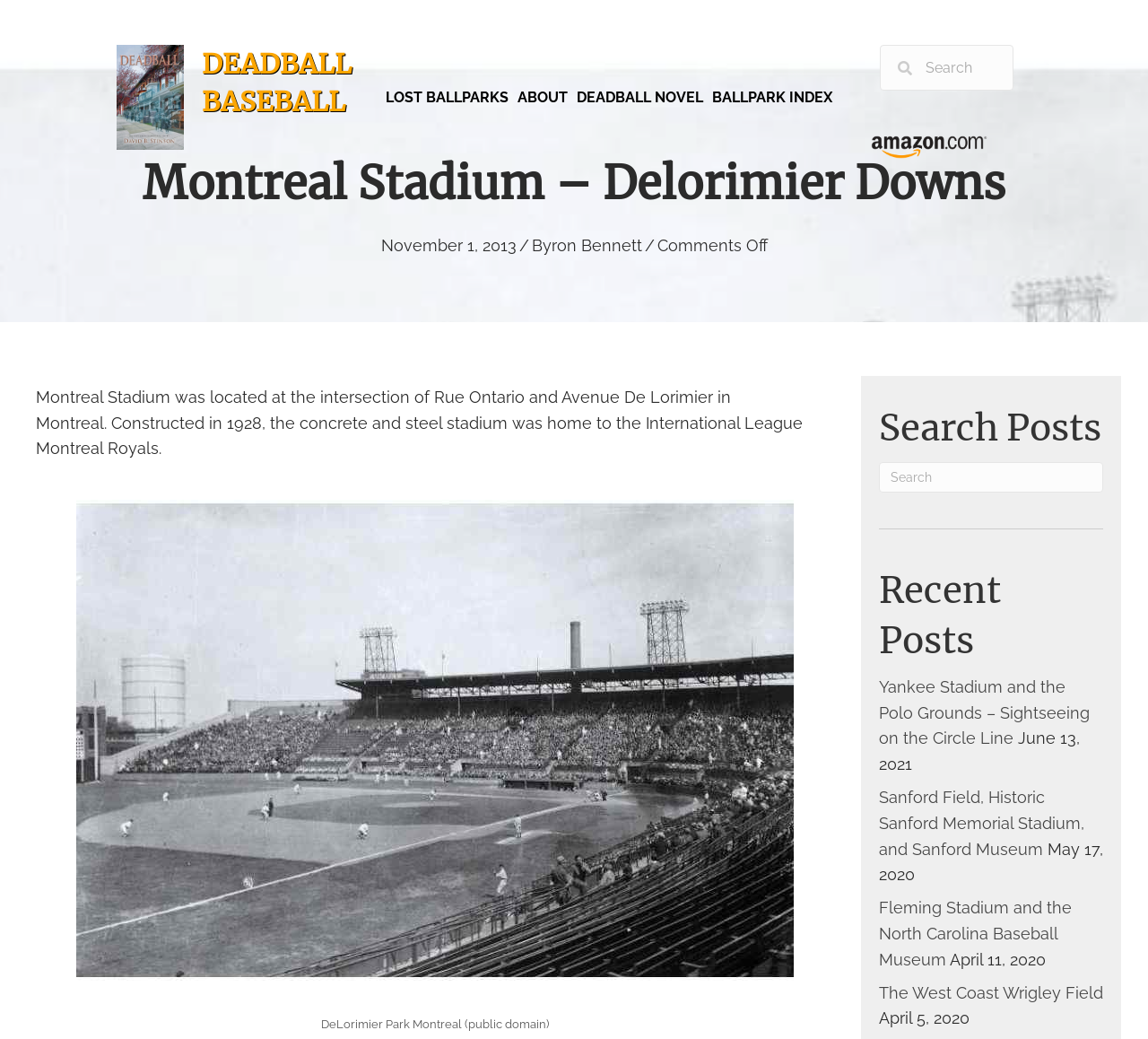What is the name of the author of the post?
Refer to the image and answer the question using a single word or phrase.

Byron Bennett